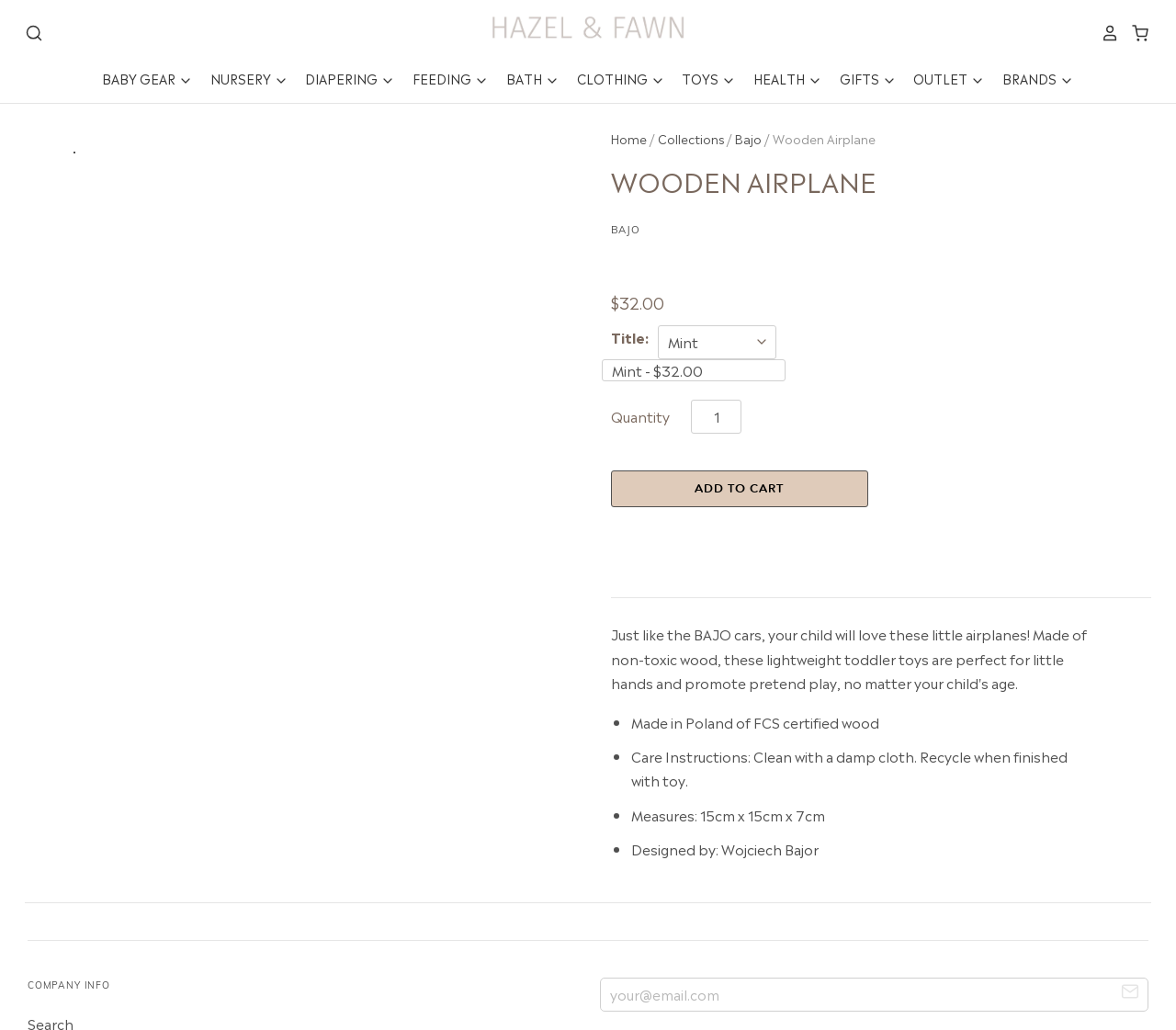Determine the bounding box coordinates of the section to be clicked to follow the instruction: "Enter your First Name". The coordinates should be given as four float numbers between 0 and 1, formatted as [left, top, right, bottom].

None